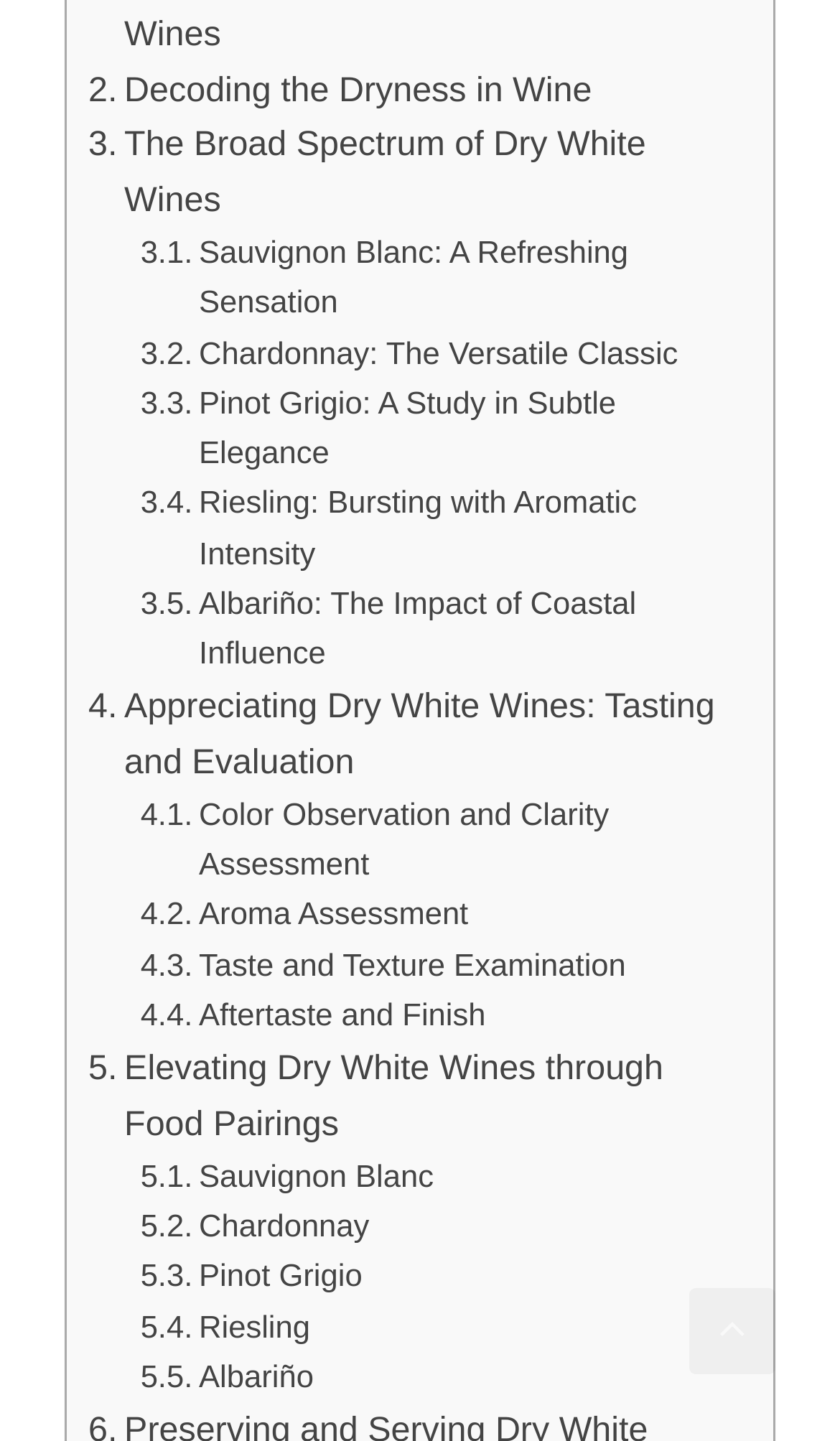Please determine the bounding box coordinates for the UI element described as: "Chardonnay: The Versatile Classic".

[0.167, 0.23, 0.807, 0.264]